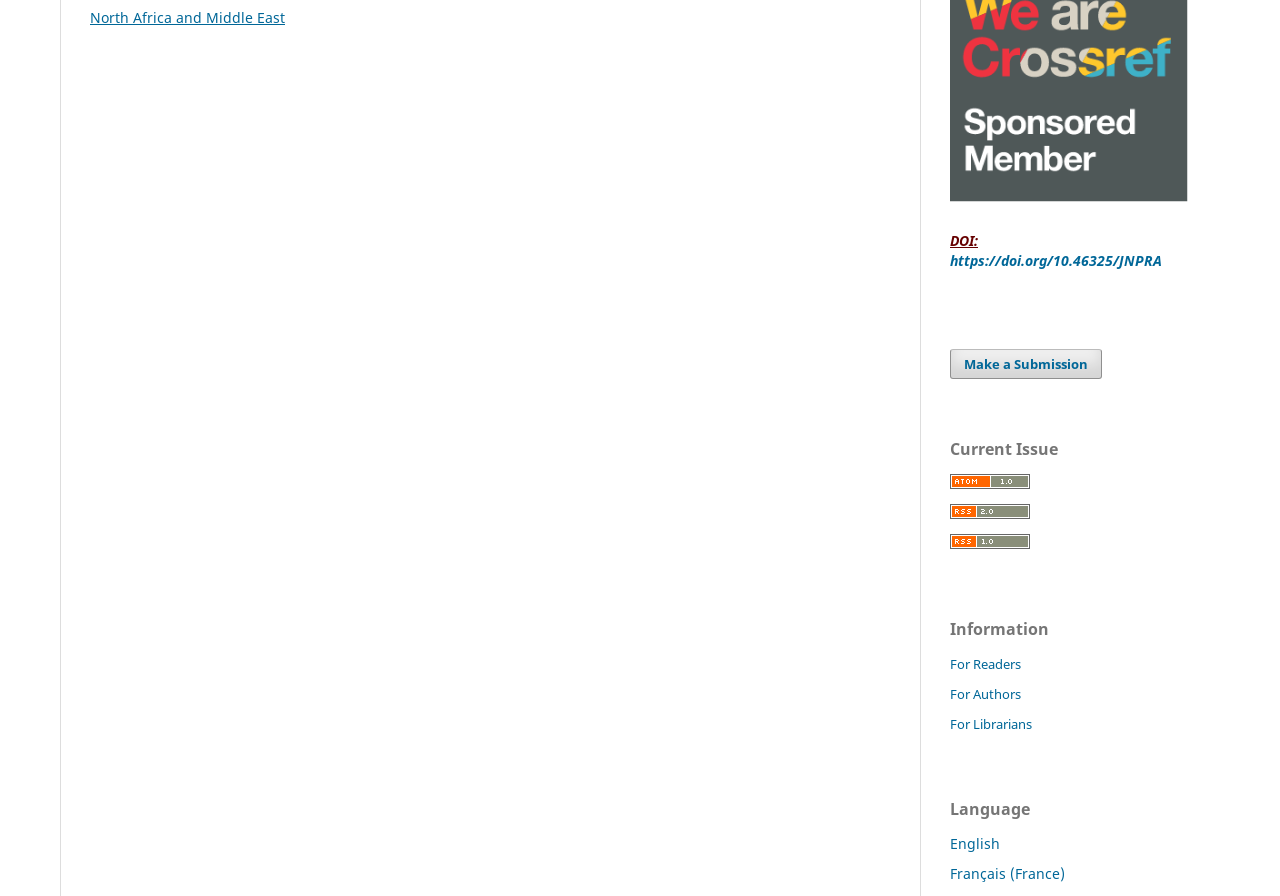Provide the bounding box coordinates of the HTML element described by the text: "North Africa and Middle East".

[0.07, 0.009, 0.223, 0.03]